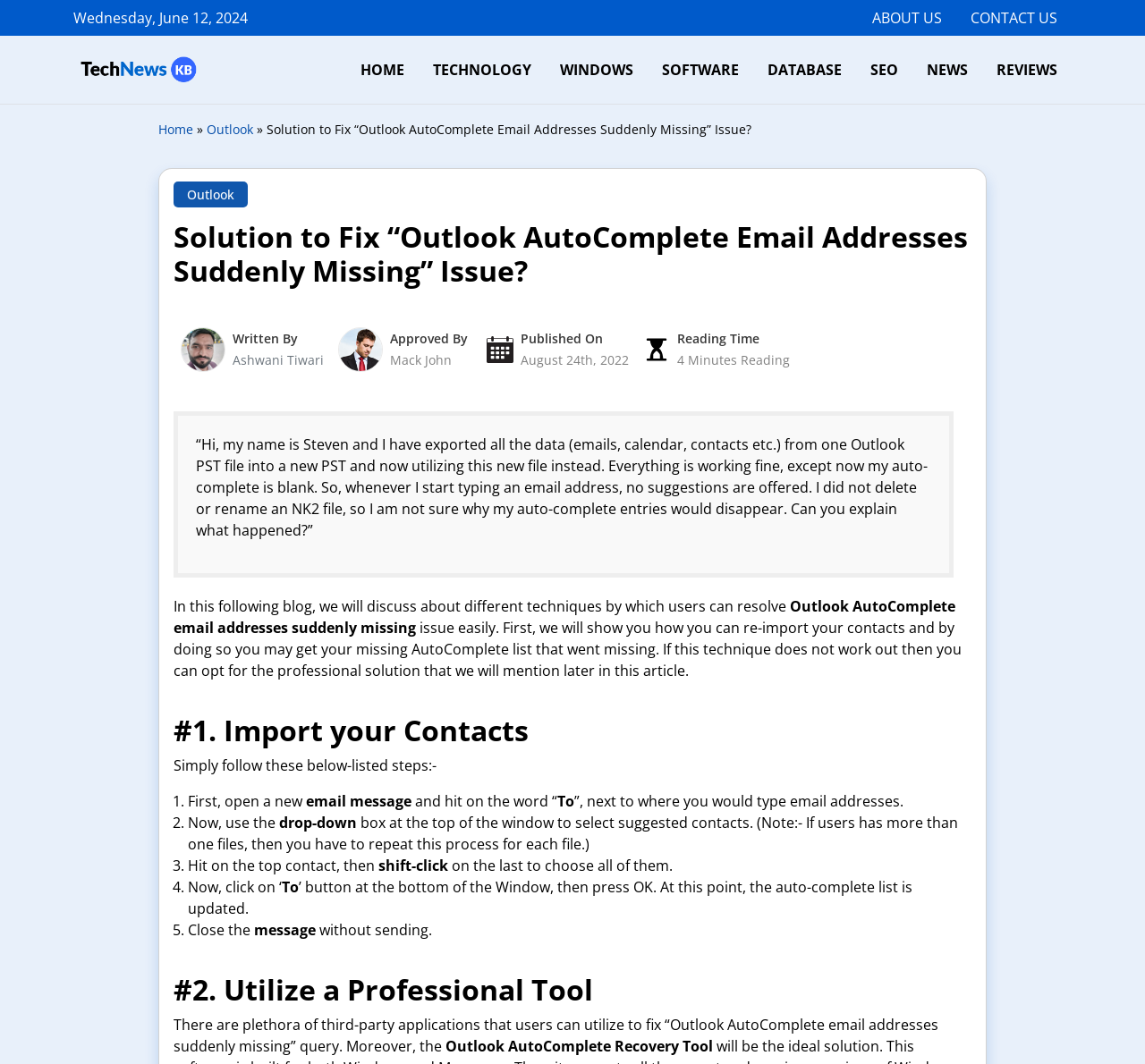Locate the bounding box of the user interface element based on this description: "parent_node: HOME".

[0.064, 0.04, 0.181, 0.09]